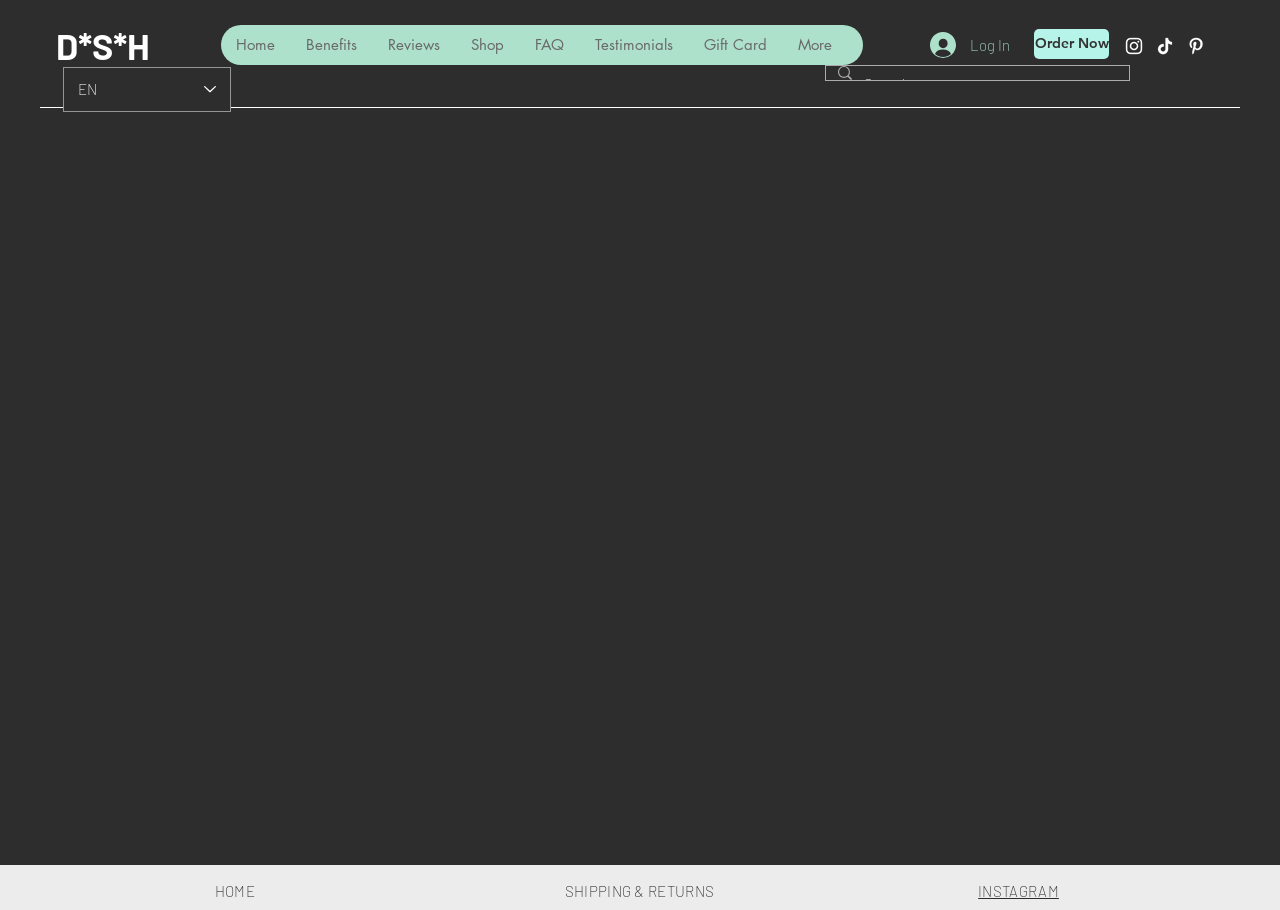Using the details in the image, give a detailed response to the question below:
What is the purpose of the button on the top-right corner?

I looked at the top-right corner of the webpage and found a button with the text 'Log In'. This suggests that the purpose of this button is to allow users to log in to their accounts.